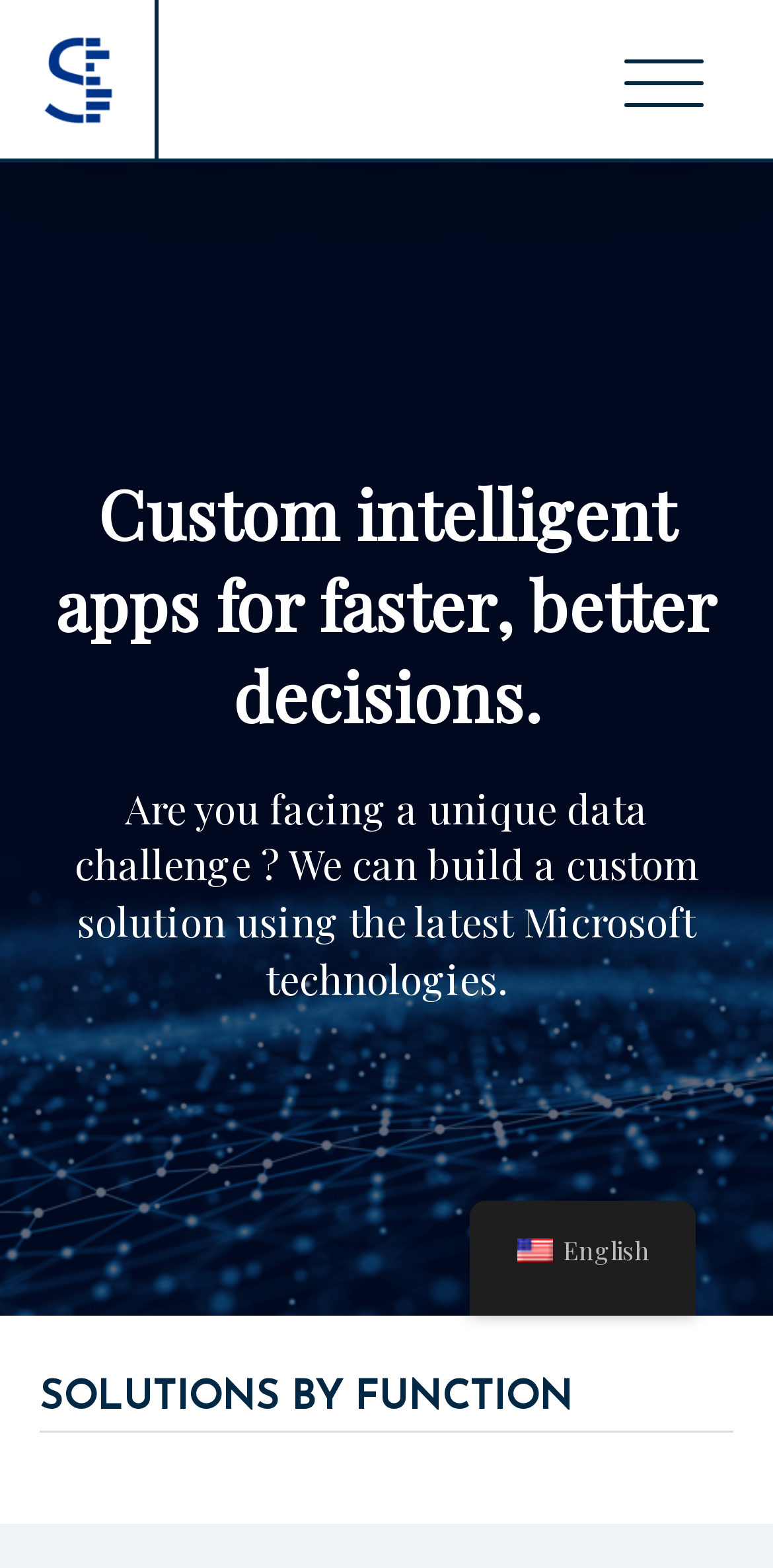Explain the features and main sections of the webpage comprehensively.

The webpage is about custom Power BI dashboards and solutions provided by Sensdat. At the top left, there is a link with the text "Solutions | Sensdat". Below it, there is a layout table that spans almost the entire width of the page, taking up about 80% of the screen height. 

Within this layout table, there are two main sections. The first section contains two paragraphs of text. The top paragraph reads "Custom intelligent apps for faster, better decisions." The second paragraph is longer and describes the company's ability to build custom solutions using the latest Microsoft technologies to address unique data challenges. 

To the right of the top section, there is a link with no text. Below the main section, there is another layout table that takes up about 7% of the screen height. This section contains a heading that reads "SOLUTIONS BY FUNCTION". 

At the top right, there is a link with the text "en_US English" and an accompanying image of the US flag. This suggests that the webpage may have language options or be targeted towards an English-speaking audience.